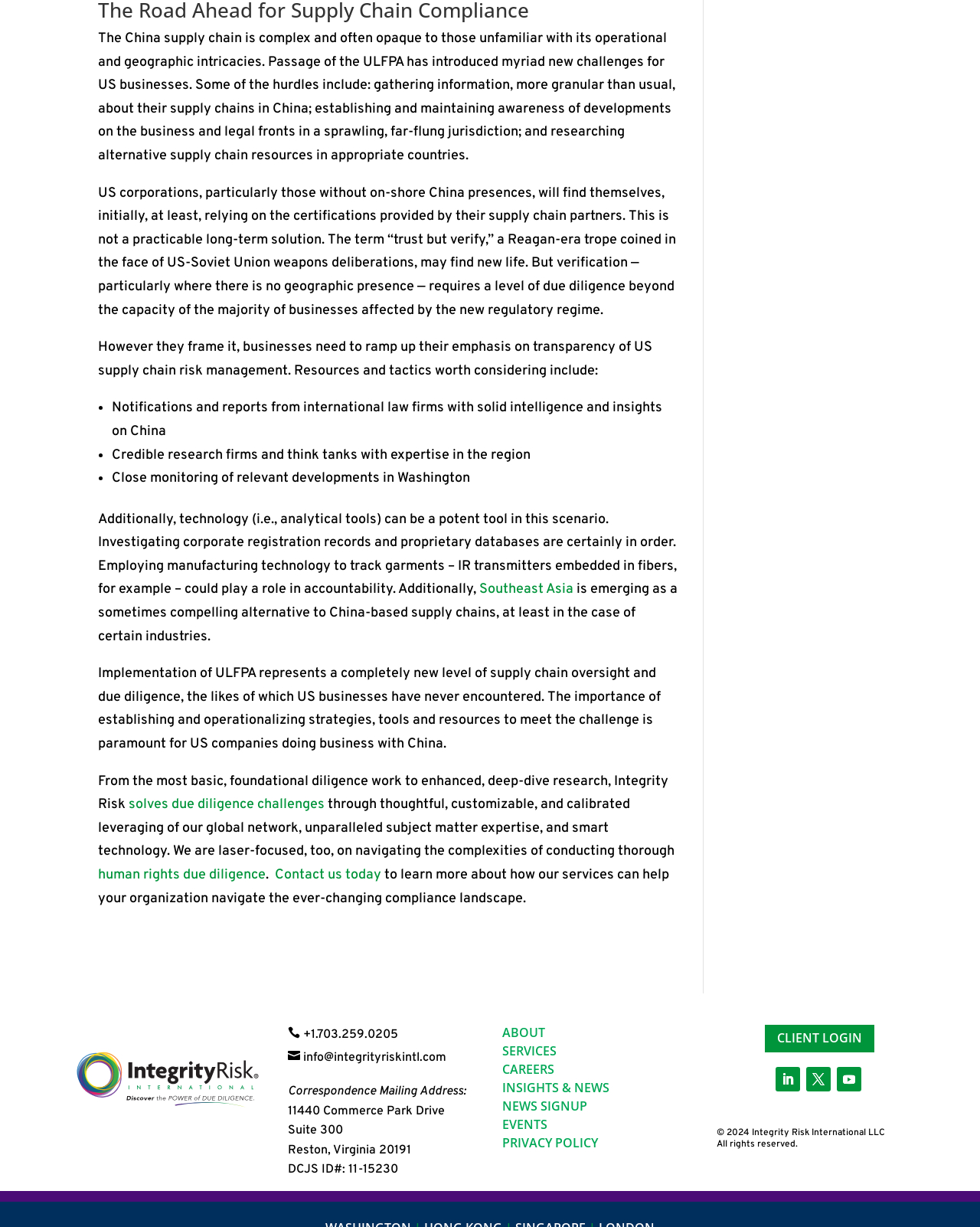Identify the bounding box coordinates for the element you need to click to achieve the following task: "Click on 'Southeast Asia' to learn more about alternative supply chains". The coordinates must be four float values ranging from 0 to 1, formatted as [left, top, right, bottom].

[0.489, 0.473, 0.585, 0.488]